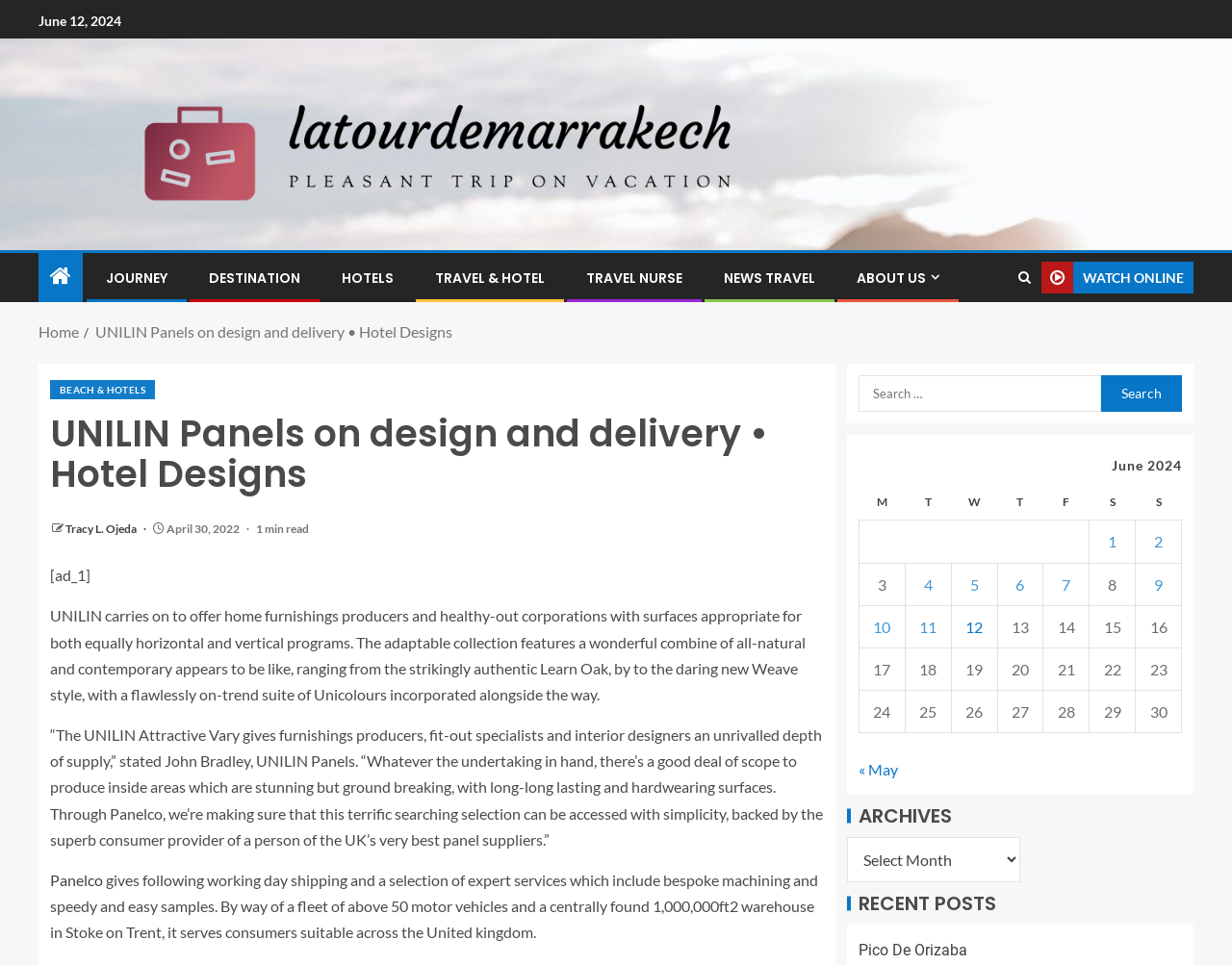Bounding box coordinates are to be given in the format (top-left x, top-left y, bottom-right x, bottom-right y). All values must be floating point numbers between 0 and 1. Provide the bounding box coordinate for the UI element described as: About Us

[0.695, 0.278, 0.762, 0.298]